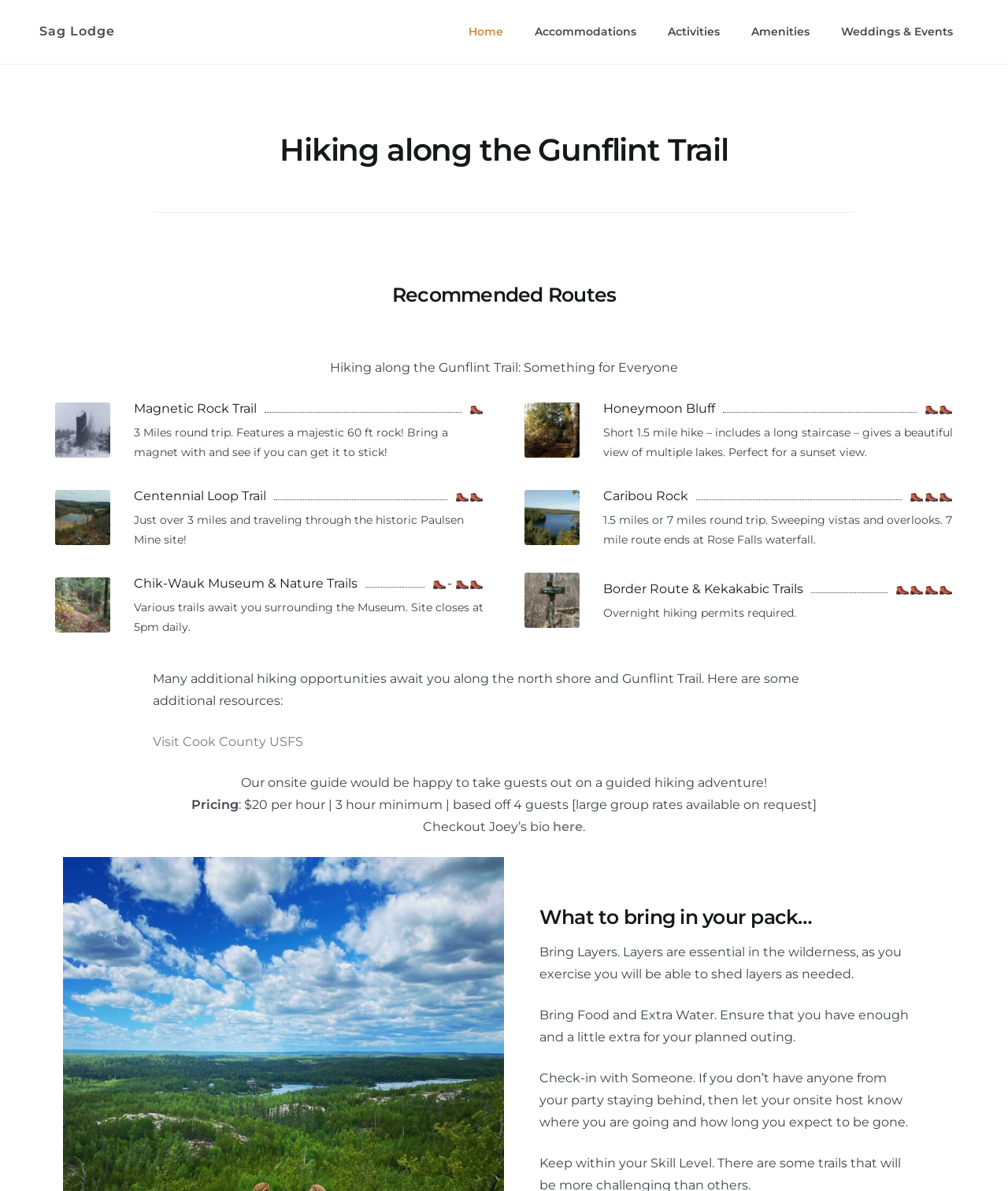Extract the primary heading text from the webpage.

Hiking along the Gunflint Trail